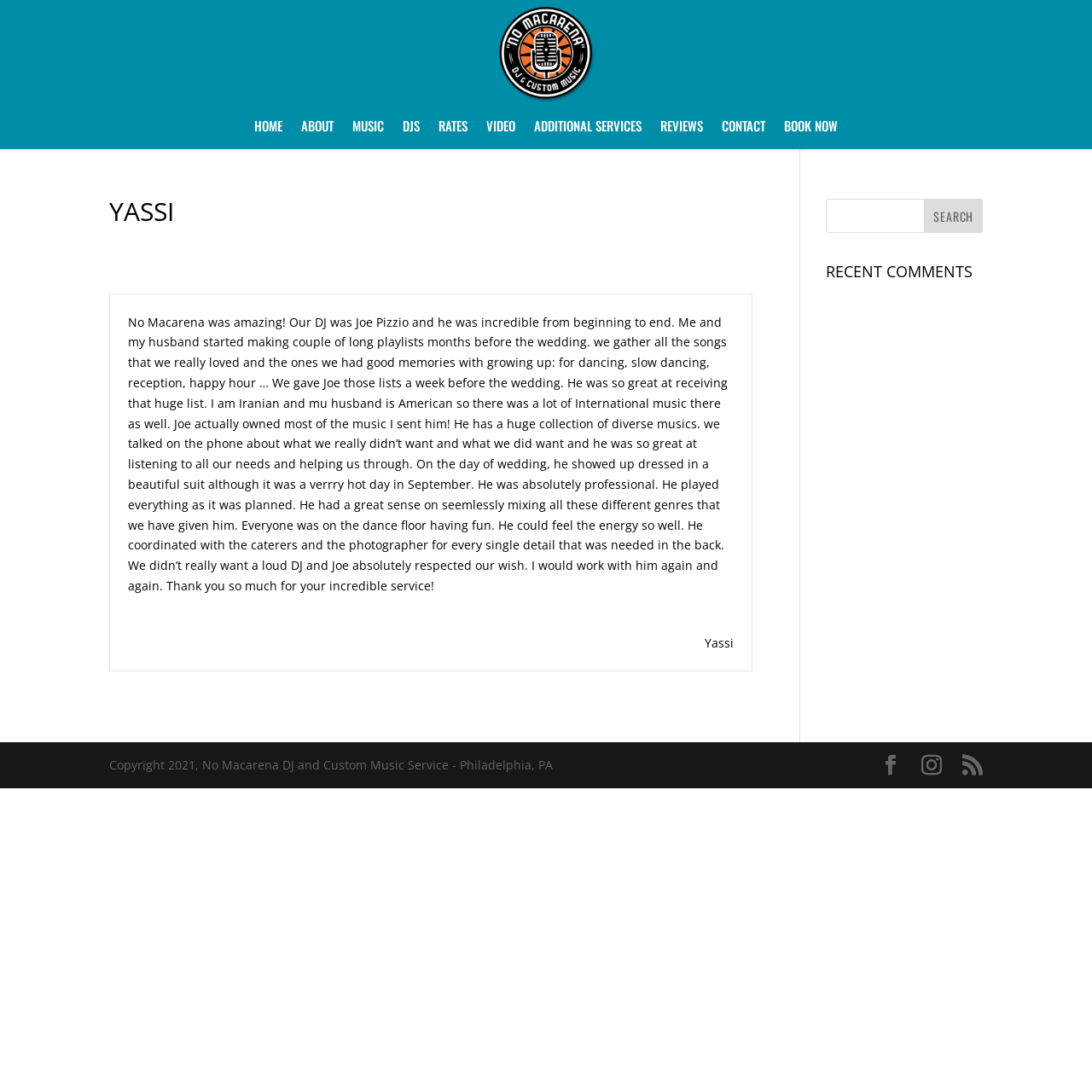Please locate the clickable area by providing the bounding box coordinates to follow this instruction: "Search for something".

[0.846, 0.182, 0.9, 0.213]